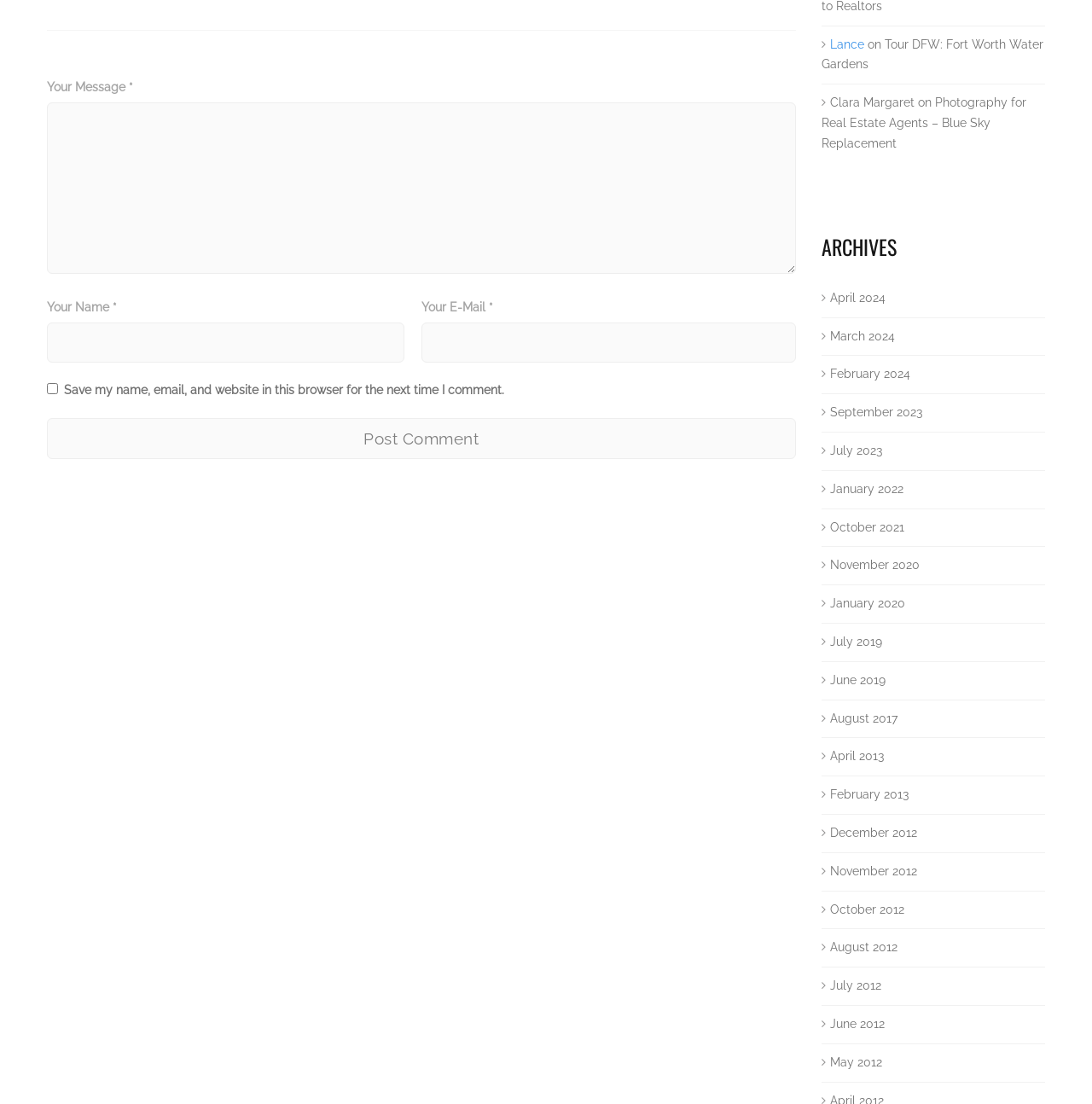Find the UI element described as: "CONTACT" and predict its bounding box coordinates. Ensure the coordinates are four float numbers between 0 and 1, [left, top, right, bottom].

None